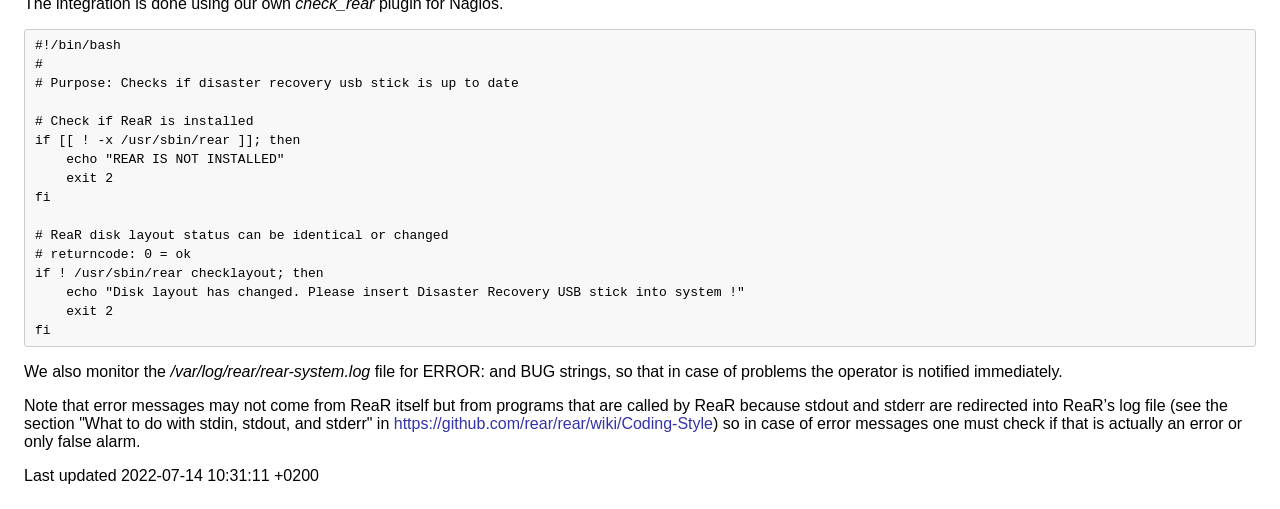Provide a one-word or one-phrase answer to the question:
What is the return code if the disk layout is ok?

0